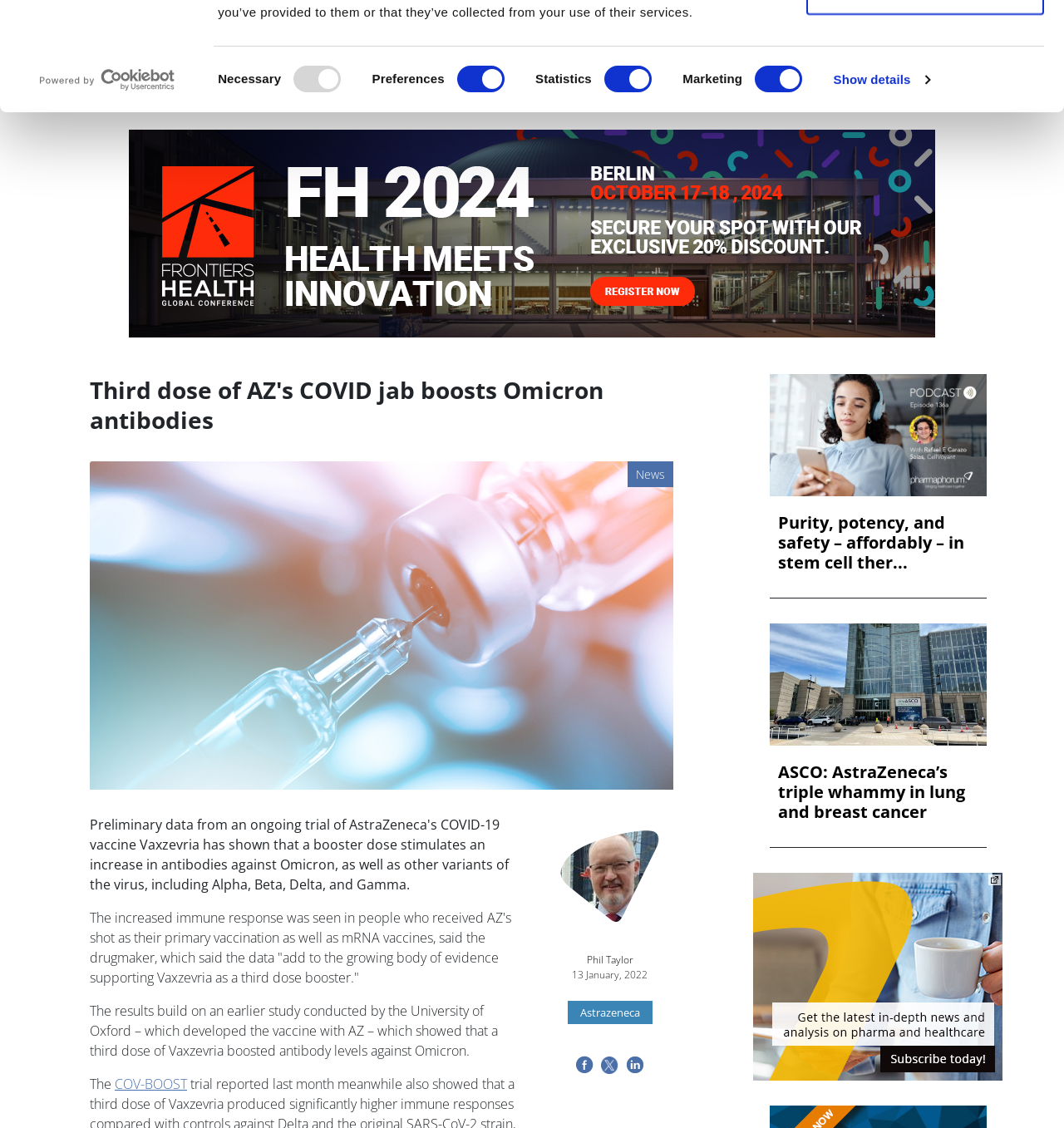Calculate the bounding box coordinates for the UI element based on the following description: "Powered by Cookiebot". Ensure the coordinates are four float numbers between 0 and 1, i.e., [left, top, right, bottom].

[0.032, 0.155, 0.169, 0.177]